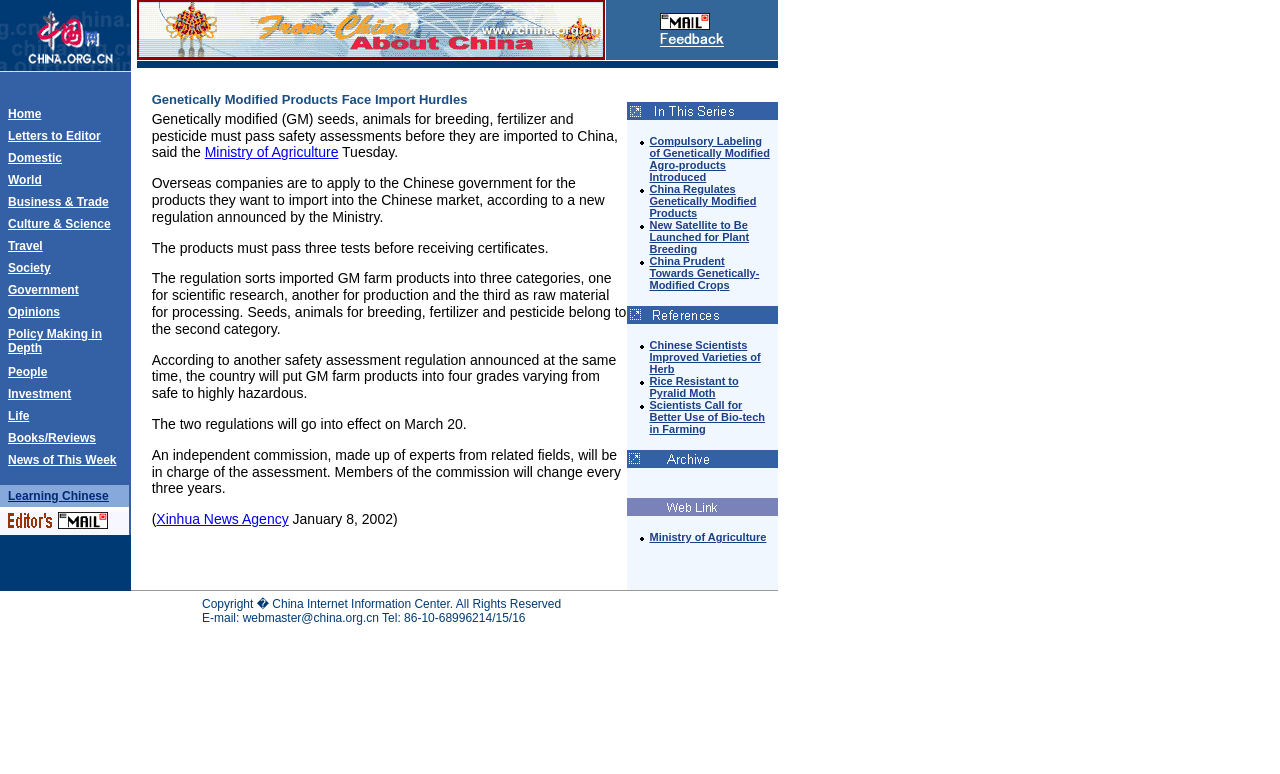What is the first category listed?
Please respond to the question with a detailed and well-explained answer.

I looked at the first table cell and found the link 'Home', which is the first category listed.